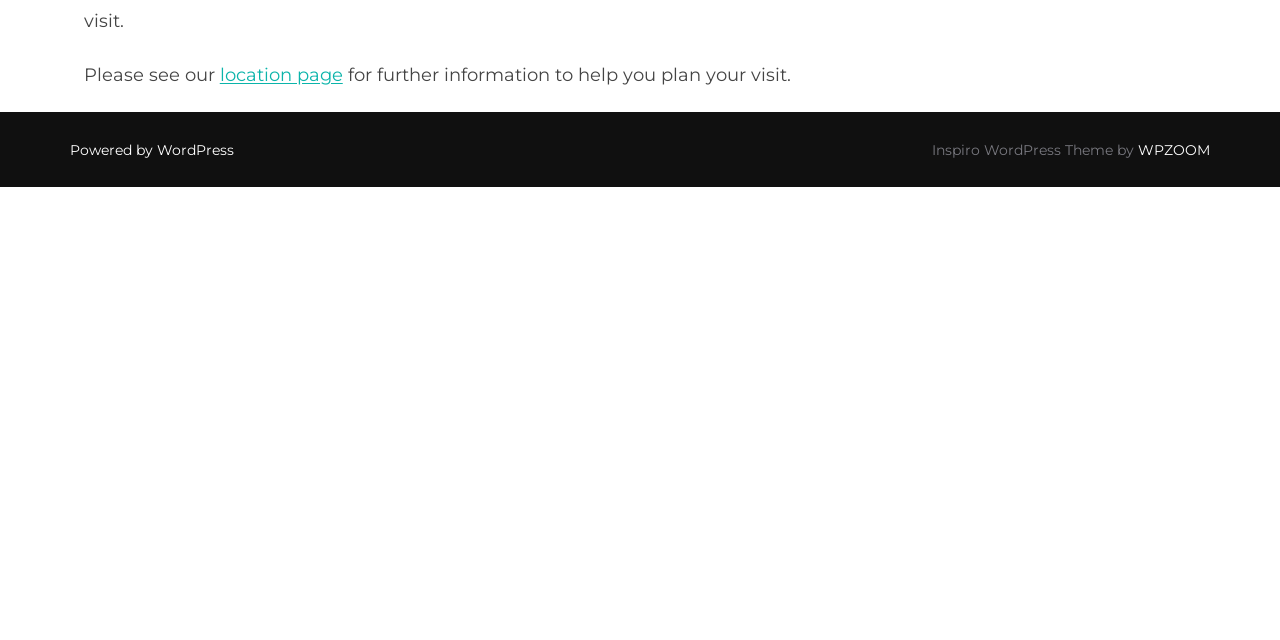Extract the bounding box coordinates for the HTML element that matches this description: "Home". The coordinates should be four float numbers between 0 and 1, i.e., [left, top, right, bottom].

None